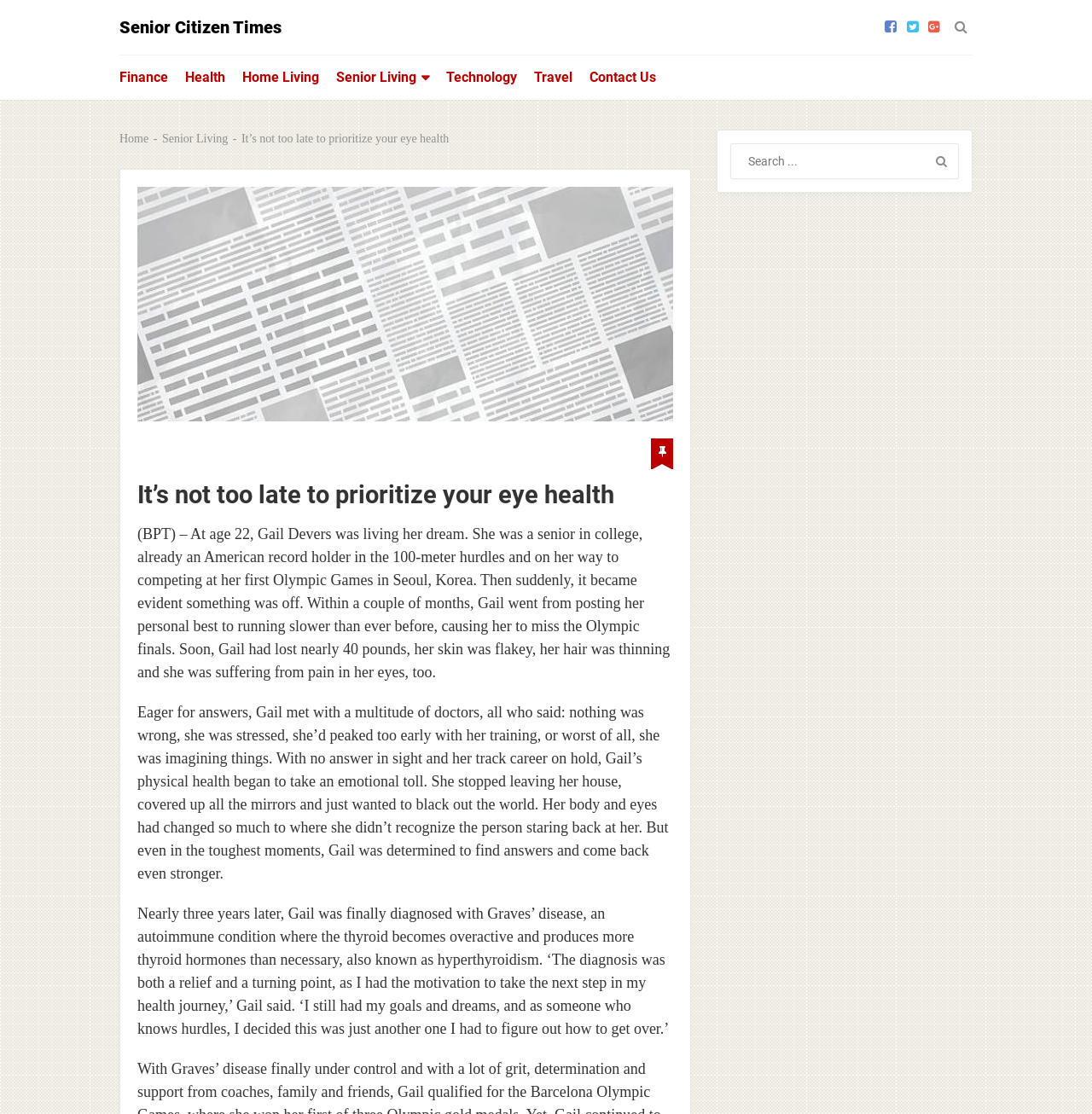Kindly determine the bounding box coordinates for the area that needs to be clicked to execute this instruction: "Click on the 'Health' link".

[0.162, 0.05, 0.214, 0.09]